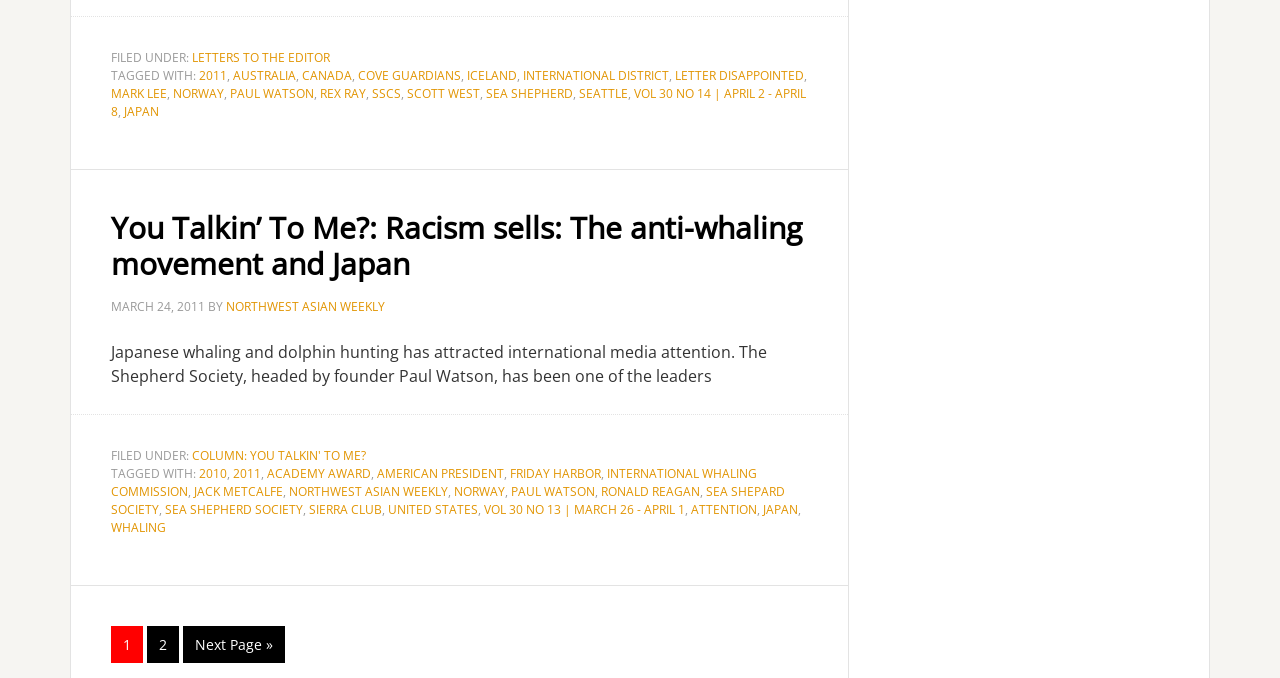Determine the bounding box coordinates of the element's region needed to click to follow the instruction: "Visit the Patriots website". Provide these coordinates as four float numbers between 0 and 1, formatted as [left, top, right, bottom].

None